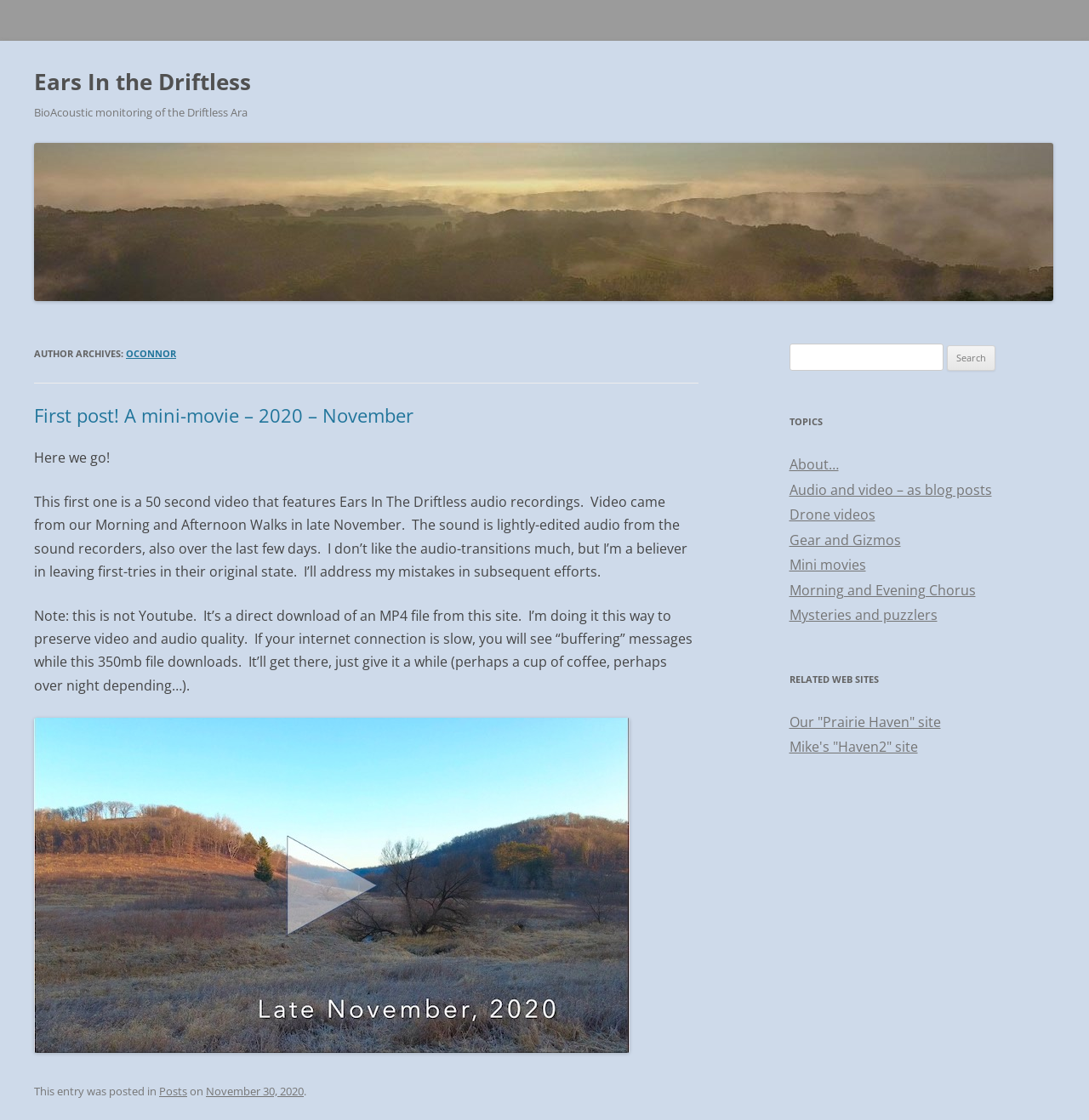Extract the bounding box coordinates for the described element: "November 30, 2020". The coordinates should be represented as four float numbers between 0 and 1: [left, top, right, bottom].

[0.189, 0.967, 0.279, 0.981]